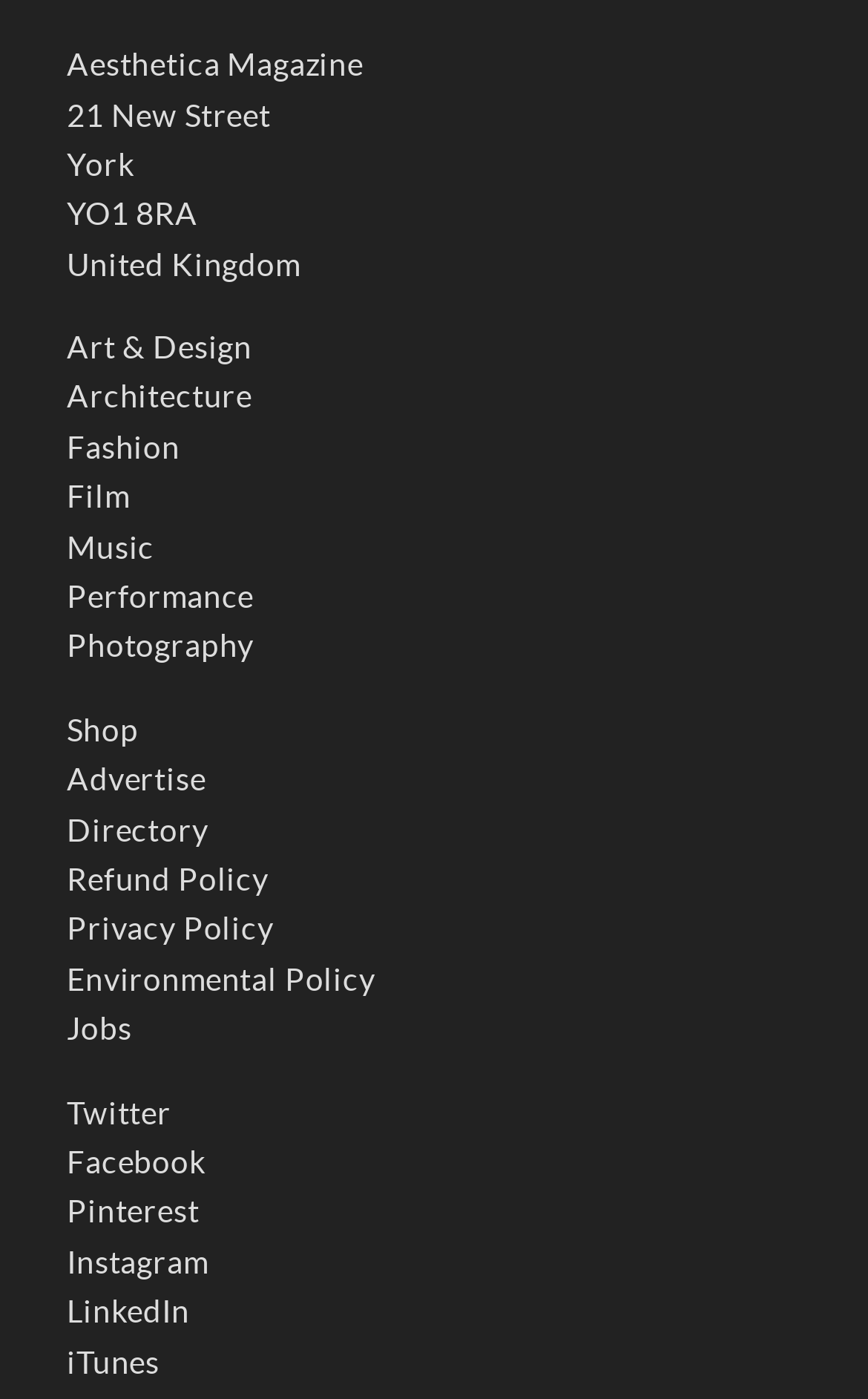Locate the bounding box coordinates of the clickable element to fulfill the following instruction: "Follow on Twitter". Provide the coordinates as four float numbers between 0 and 1 in the format [left, top, right, bottom].

[0.077, 0.782, 0.197, 0.808]